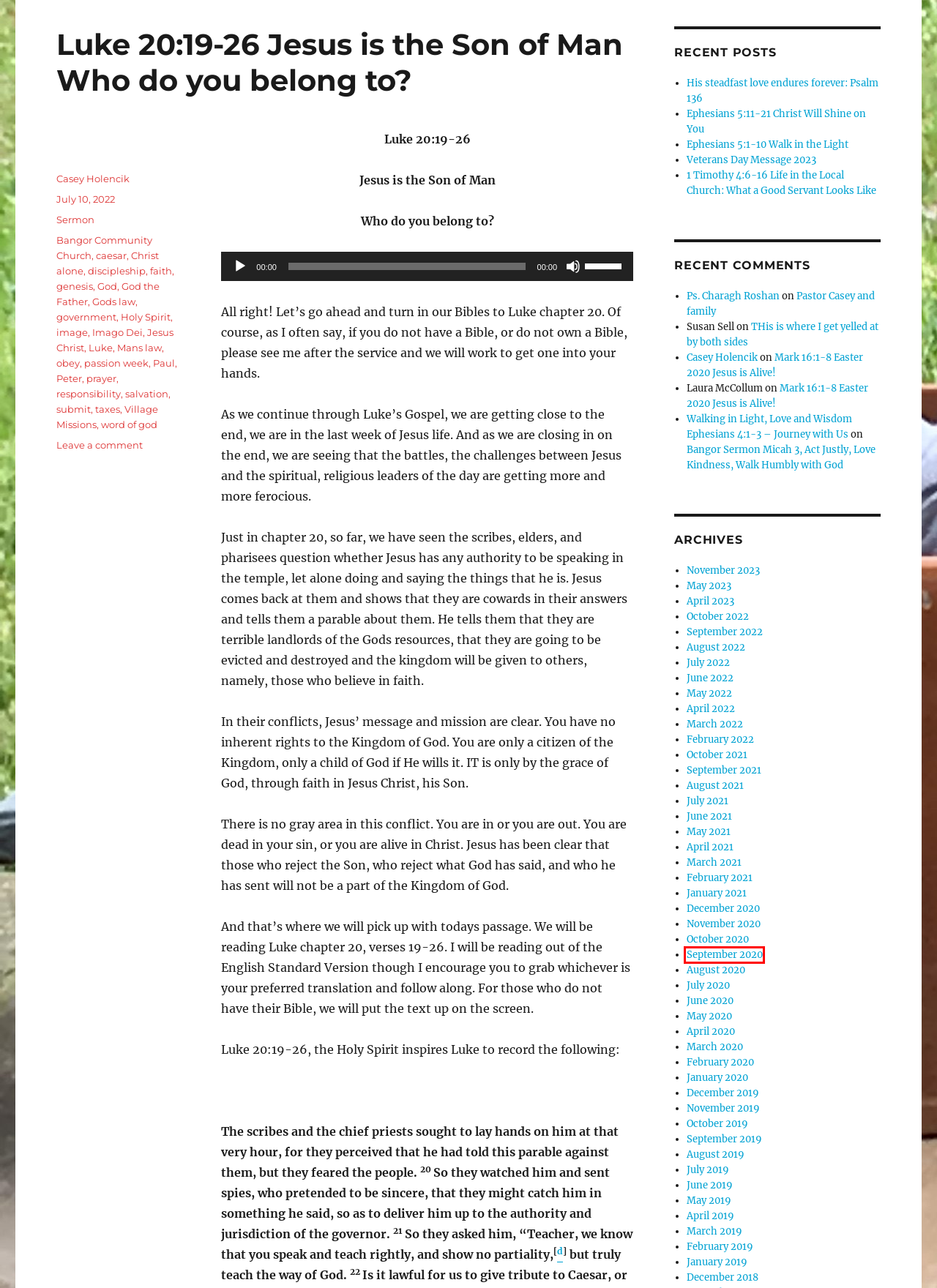Examine the screenshot of the webpage, noting the red bounding box around a UI element. Pick the webpage description that best matches the new page after the element in the red bounding box is clicked. Here are the candidates:
A. September 2020 – Journey with Us
B. November 2020 – Journey with Us
C. November 2019 – Journey with Us
D. His steadfast love endures forever:  Psalm 136 – Journey with Us
E. Holy Spirit – Journey with Us
F. Ephesians 5:1-10 Walk in the Light – Journey with Us
G. September 2022 – Journey with Us
H. July 2022 – Journey with Us

A